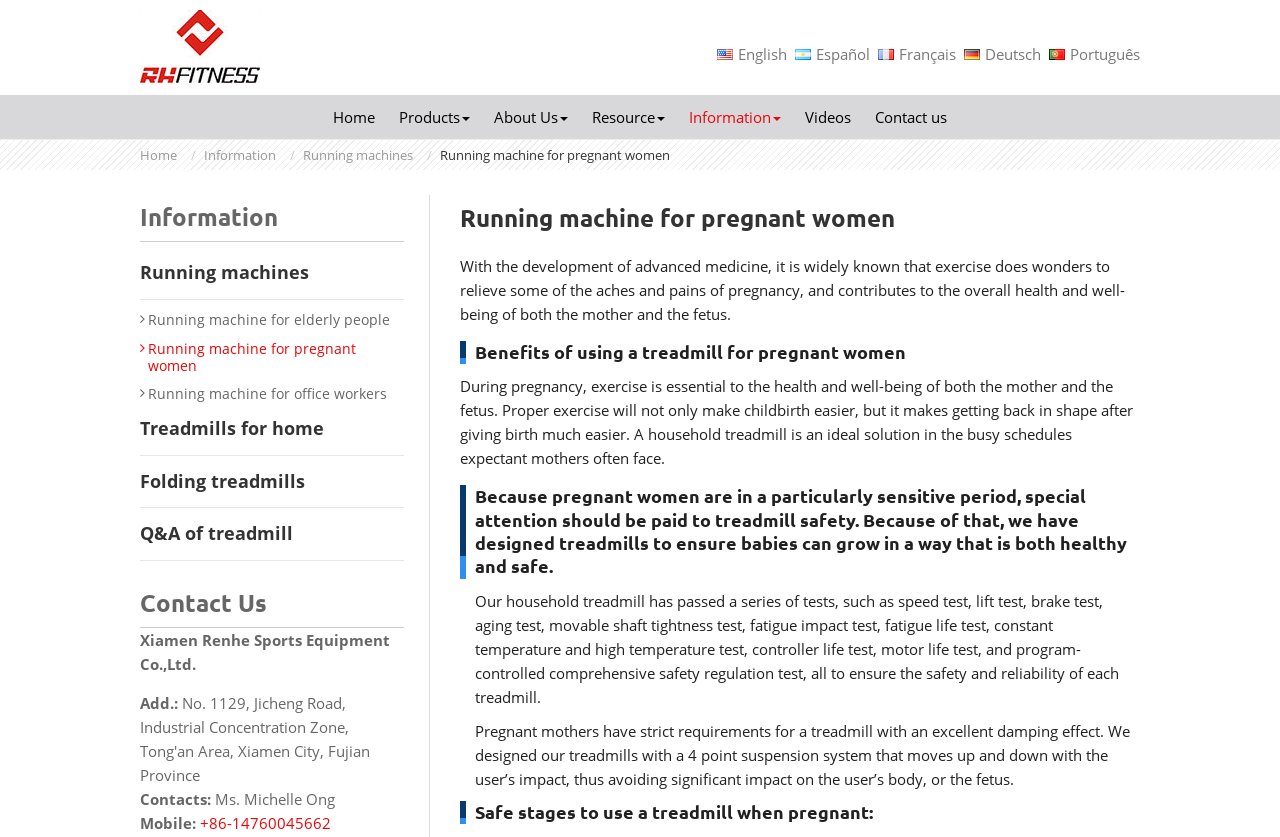Please identify the bounding box coordinates of the element's region that needs to be clicked to fulfill the following instruction: "Learn more about running machines for pregnant women". The bounding box coordinates should consist of four float numbers between 0 and 1, i.e., [left, top, right, bottom].

[0.109, 0.407, 0.316, 0.447]